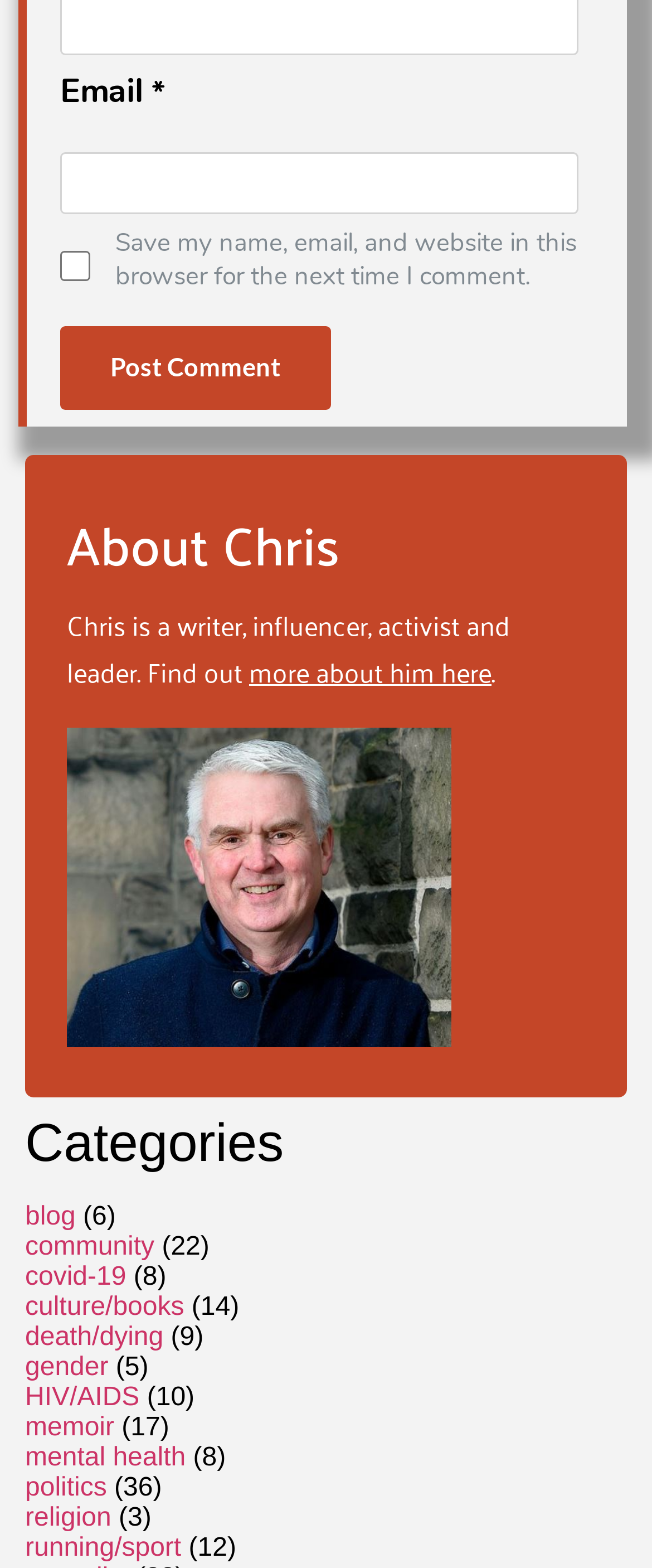Find the bounding box coordinates for the HTML element specified by: "more about him here".

[0.382, 0.413, 0.754, 0.443]